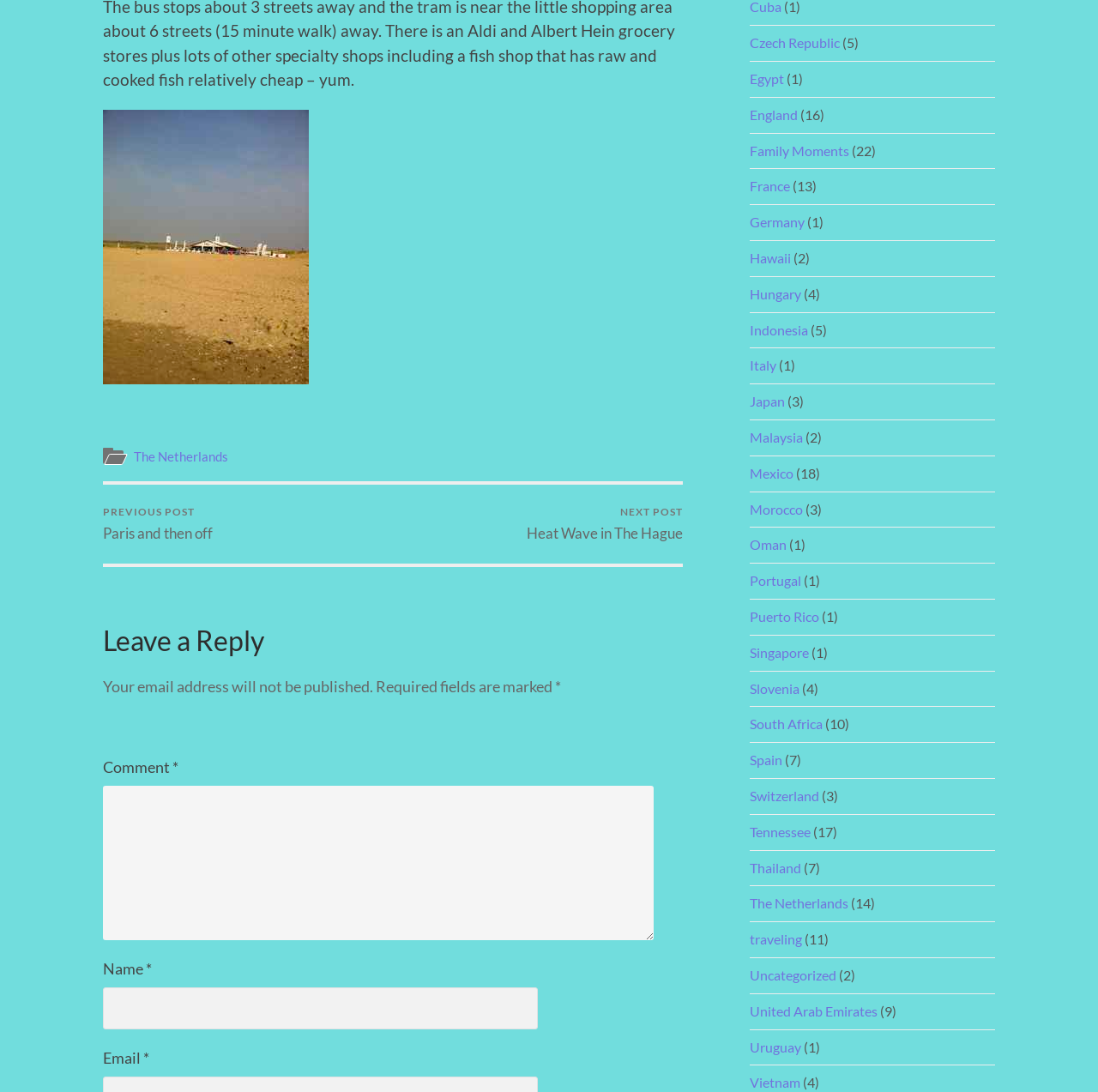Please identify the bounding box coordinates of where to click in order to follow the instruction: "Click on the link to The Netherlands".

[0.122, 0.411, 0.208, 0.425]